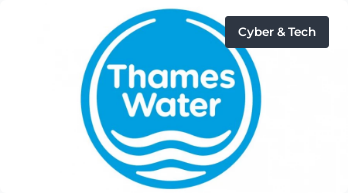What is symbolized by the stylized waves at the bottom of the logo?
Please give a detailed and elaborate answer to the question.

The stylized waves at the bottom of the logo are mentioned to symbolize the water services provided by Thames Water, indicating that the waves are a representation of the company's services.